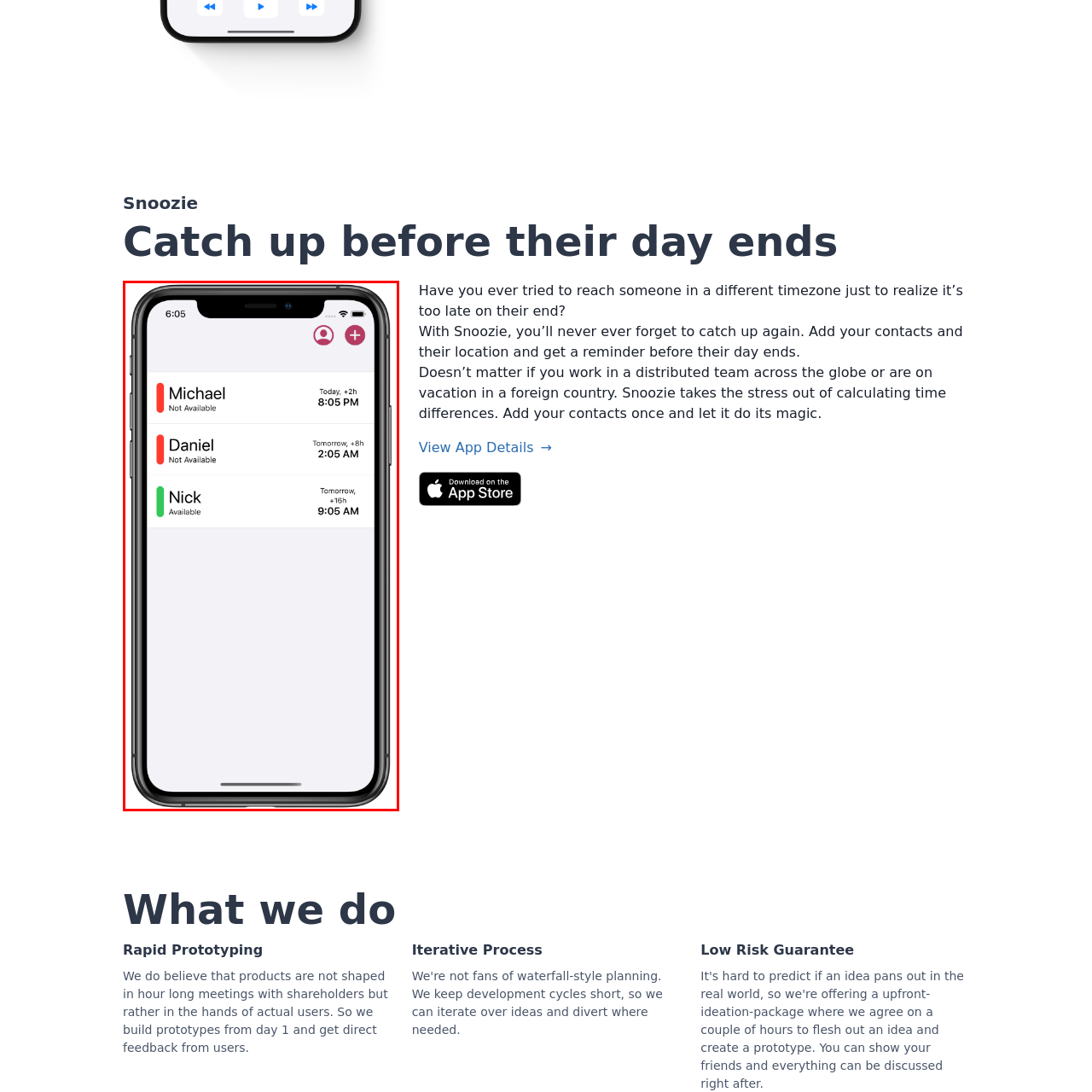Write a detailed description of the image enclosed in the red-bordered box.

The image features a smartphone screen displaying the user interface of the application "Snoozie," designed to help users manage time zone differences when trying to connect with contacts. The screen lists three individuals: Michael, Daniel, and Nick, each with their availability status highlighted by color-coded indicators. Michael is marked as "Not Available" with a red indicator for today's meeting at 8:05 PM. Daniel also appears as "Not Available," scheduled for tomorrow at 2:05 AM, while Nick is marked as "Available" with a green indicator, scheduled for tomorrow at 9:05 AM. The interface includes icons for settings and adding contacts, reinforcing the app's functionality in managing international communication effectively.